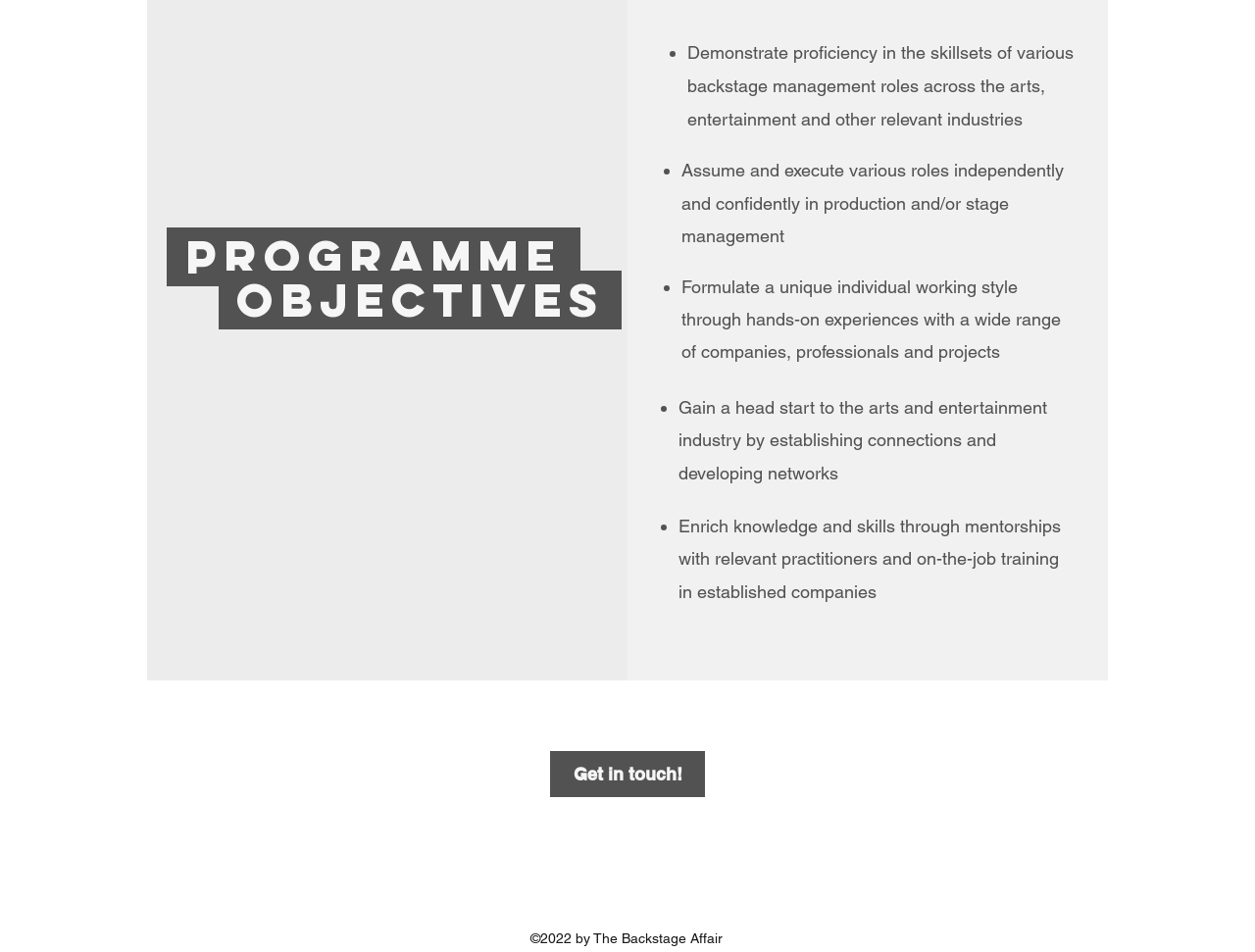How many bullet points are listed under the programme objectives?
Kindly give a detailed and elaborate answer to the question.

Under the programme objectives section, there are five bullet points listed. These bullet points describe the various objectives of the programme, including demonstrating proficiency, assuming roles, formulating a unique individual working style, gaining a head start, and enriching knowledge and skills.